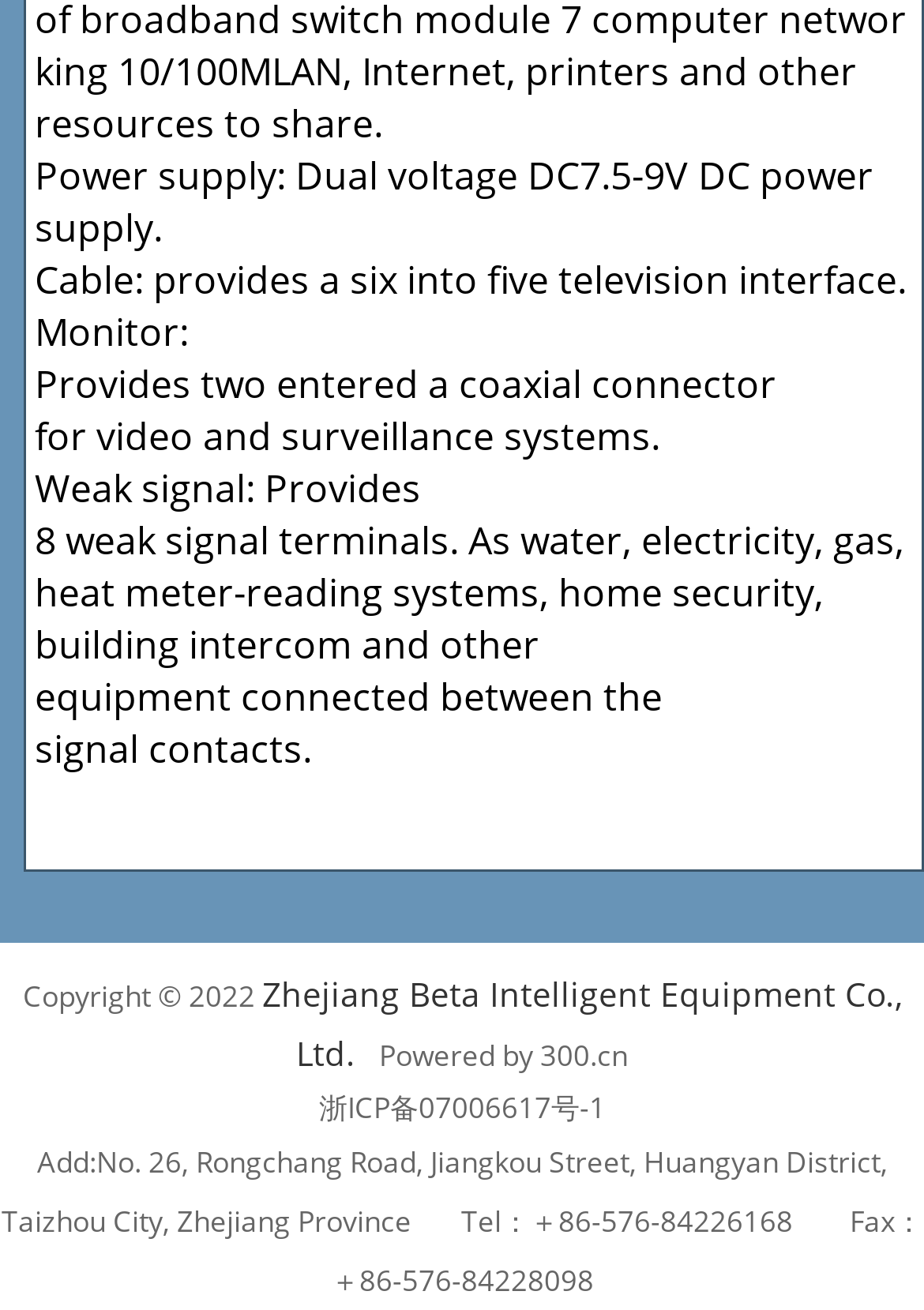What is the location of the company?
Using the visual information, answer the question in a single word or phrase.

No. 26, Rongchang Road, Jiangkou Street, Huangyan District, Taizhou City, Zhejiang Province